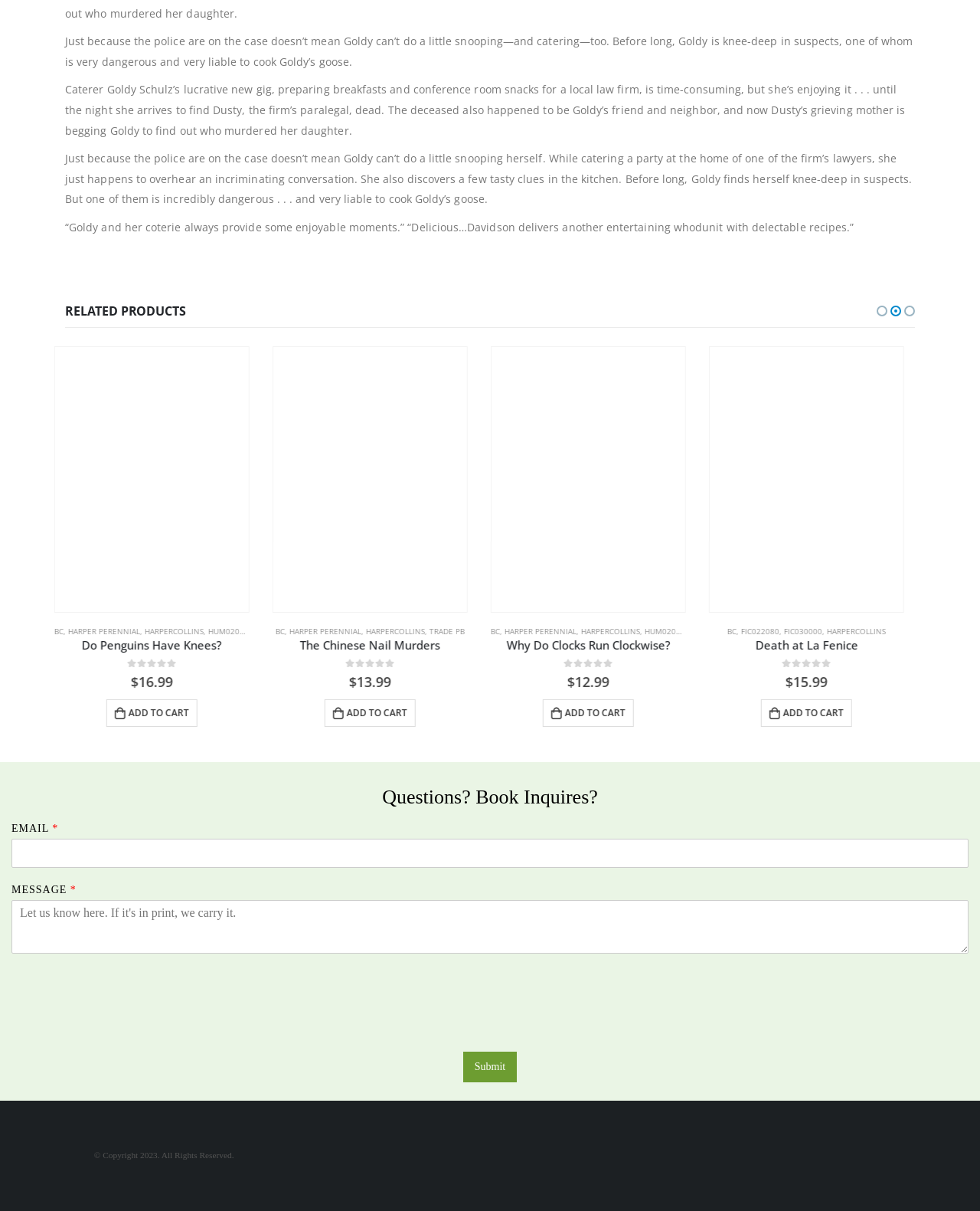Refer to the image and provide an in-depth answer to the question:
Is there a 'Add to cart' button for each related product?

The presence of 'Add to cart' buttons is determined by checking the link elements with text content 'Add to cart' that are siblings of each related product element.